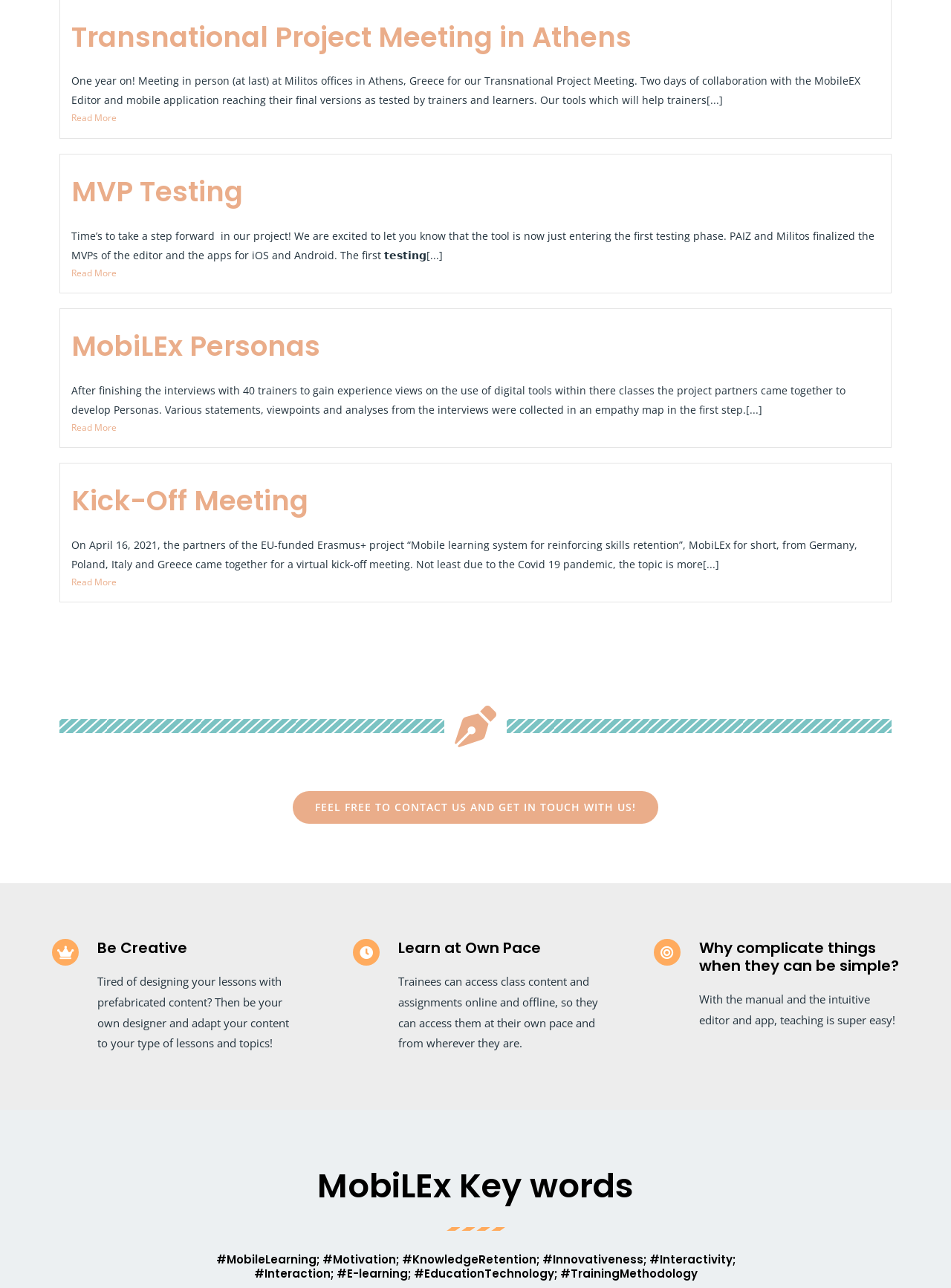Identify the bounding box coordinates of the clickable region required to complete the instruction: "Click on MVP Testing". The coordinates should be given as four float numbers within the range of 0 and 1, i.e., [left, top, right, bottom].

[0.075, 0.134, 0.255, 0.164]